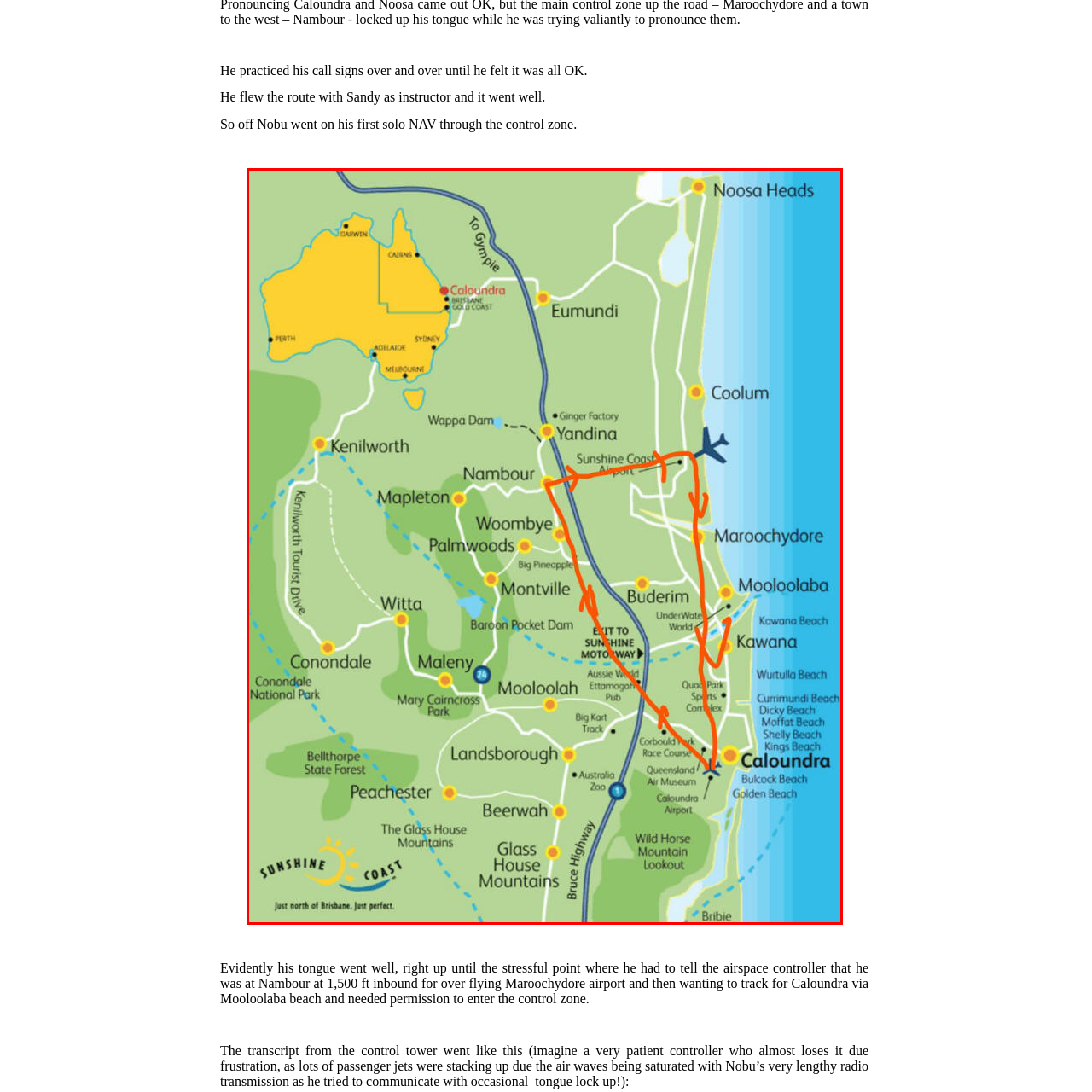Write a thorough description of the contents of the image marked by the red outline.

The image depicts a colorful map outlining the Sunshine Coast area of Australia, focusing on key locations and routes. Prominent features include major towns such as Caloundra, Maroochydore, and Mooloolaba, situated along the coastline. The map features a marked flight path, indicated by a red line, showing the route taken during Nobu's first solo navigation through the control zone. Key geographic landmarks, including beaches and highways, are illustrated, providing a clear sense of orientation for viewers. The map serves as a visual summary of the areas Nobu communicated about when relaying his position to the airspace controller, capturing the essence of his flight experience.